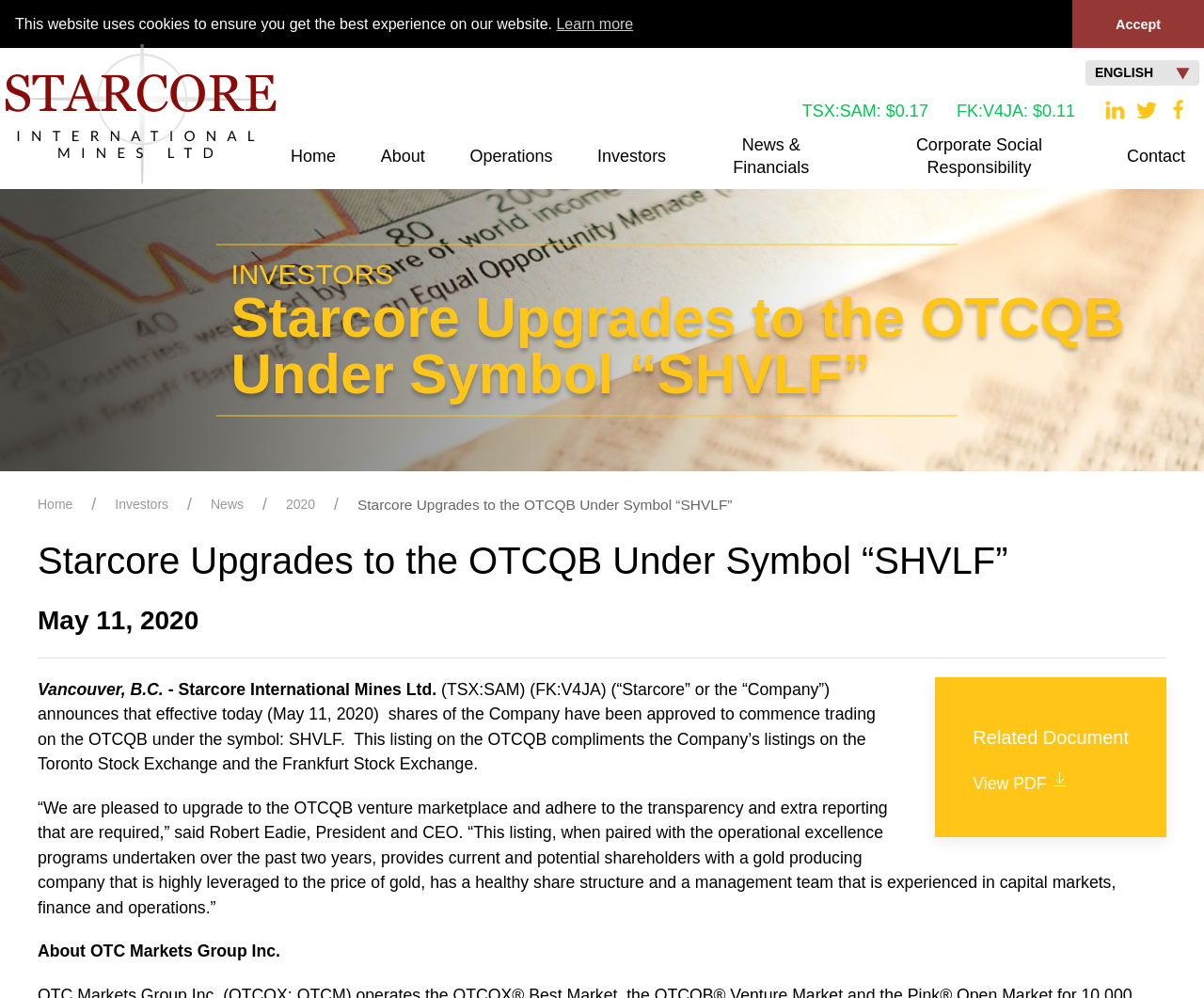Answer briefly with one word or phrase:
What is the current stock price of Starcore on TSX?

$0.17